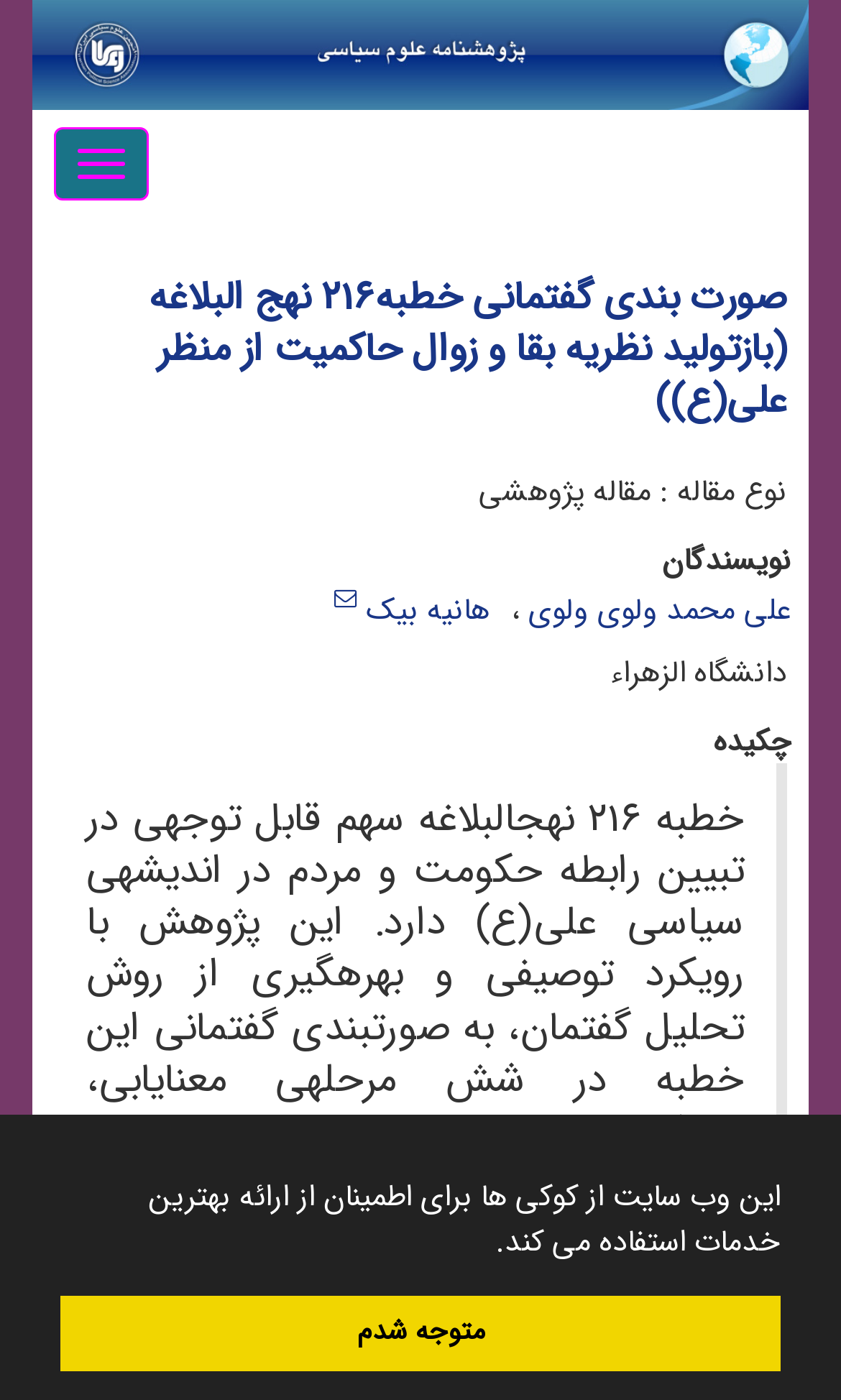Bounding box coordinates must be specified in the format (top-left x, top-left y, bottom-right x, bottom-right y). All values should be floating point numbers between 0 and 1. What are the bounding box coordinates of the UI element described as: هانیه بیک

[0.436, 0.418, 0.582, 0.452]